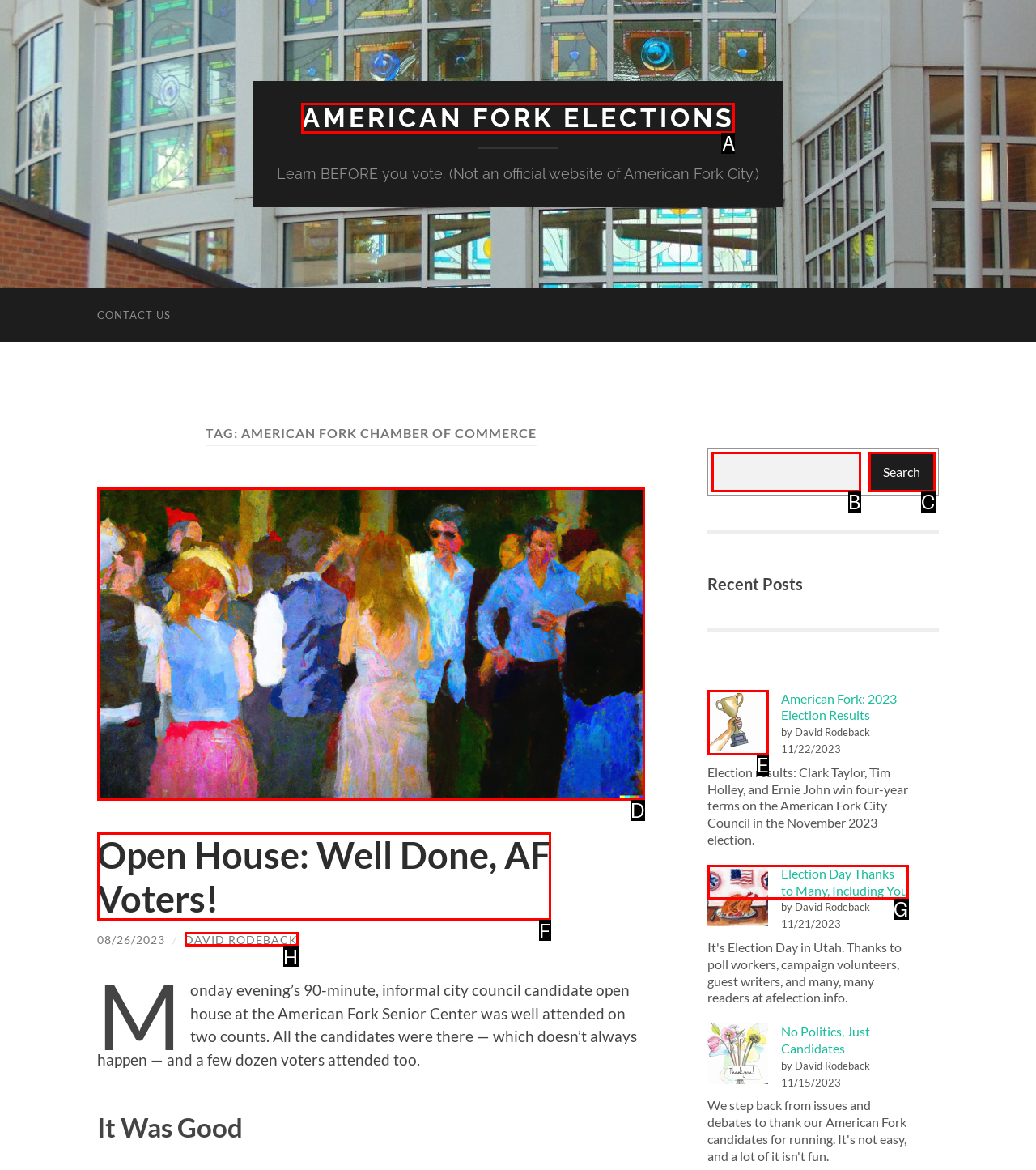Determine the HTML element that best matches this description: City Road Chapel from the given choices. Respond with the corresponding letter.

None